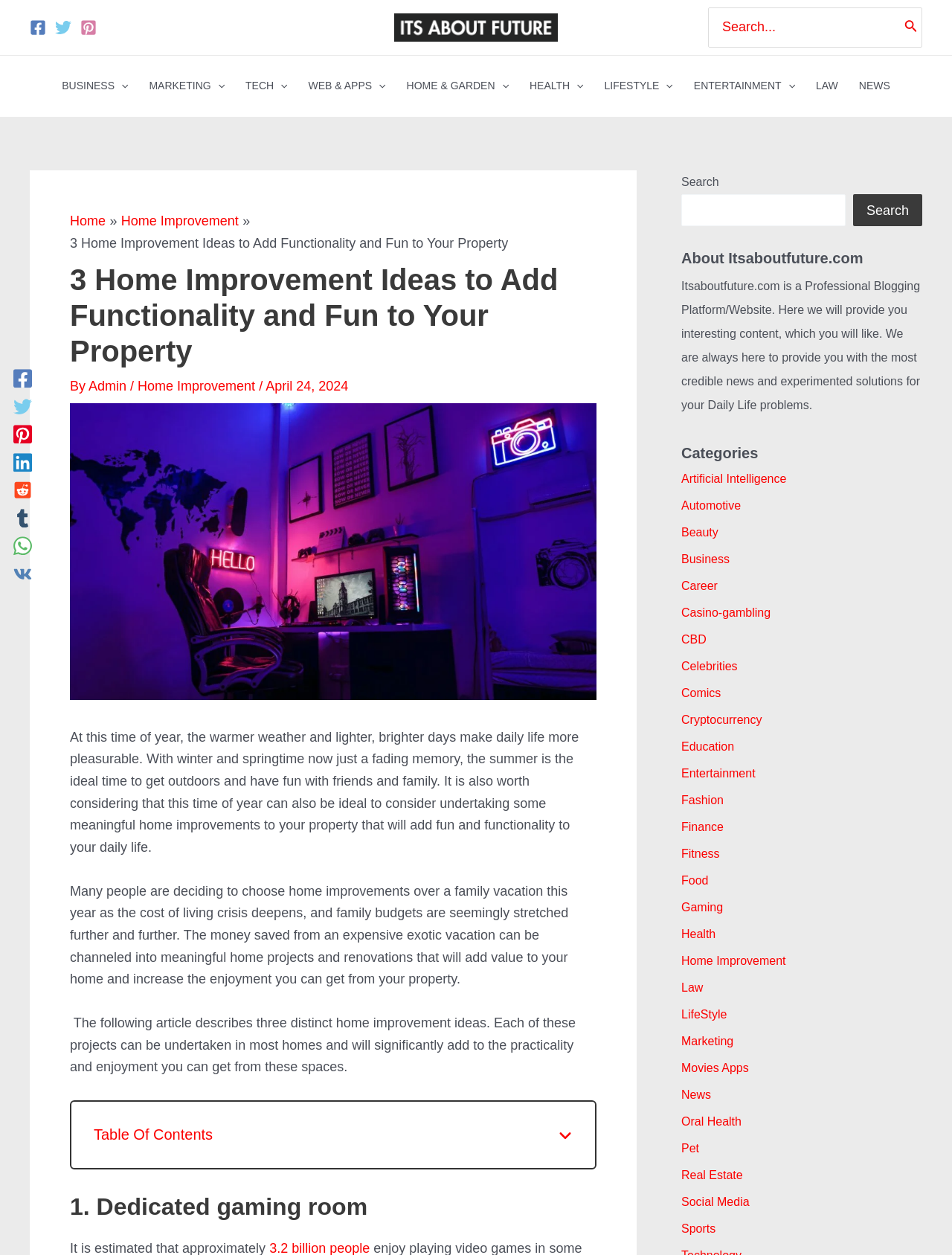What is the website's social media platform?
Make sure to answer the question with a detailed and comprehensive explanation.

I found the social media links at the top of the webpage, which include Facebook, Twitter, and Pinterest.